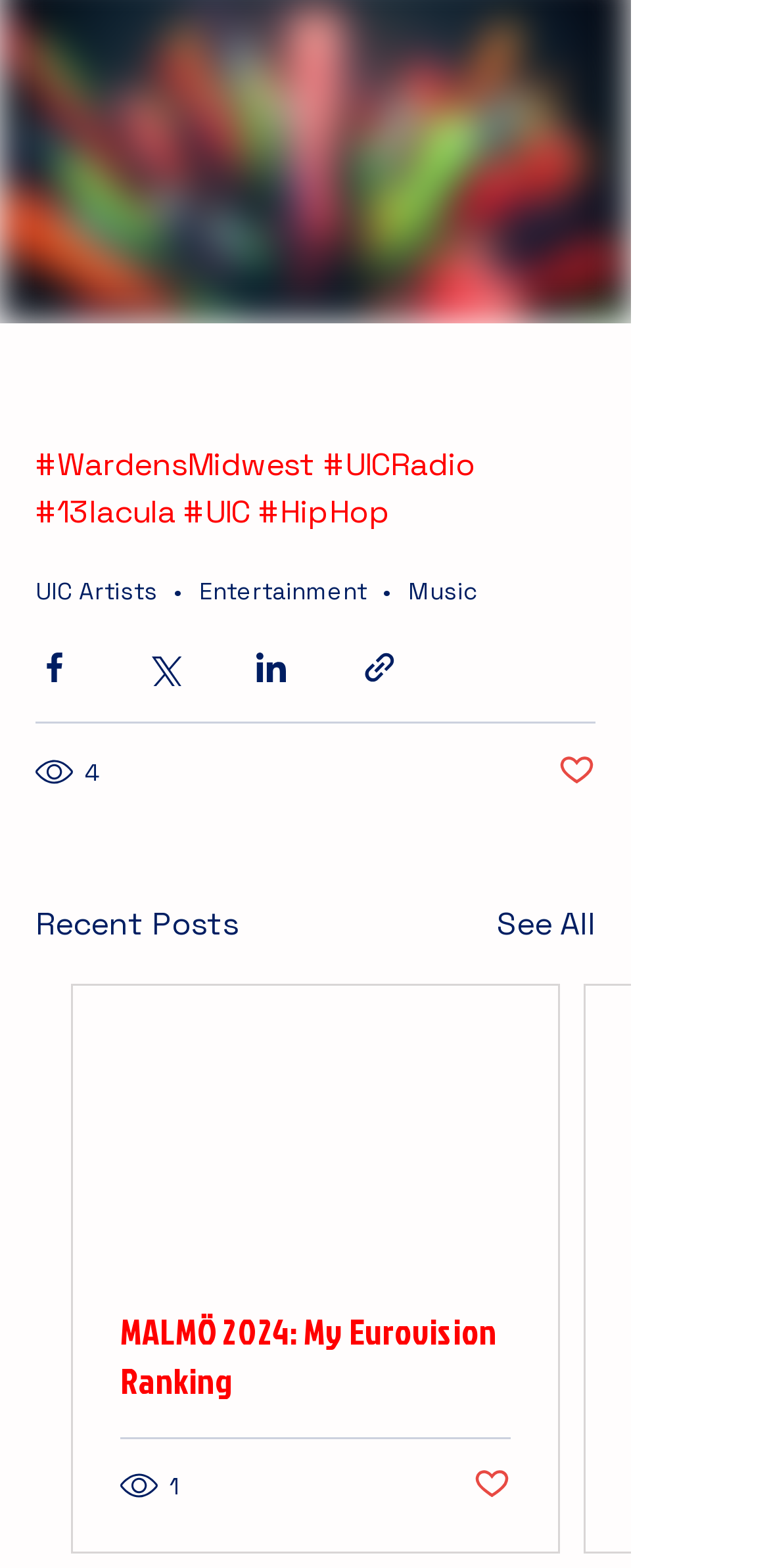Please reply to the following question using a single word or phrase: 
What is the text of the first link?

WardensMidwest